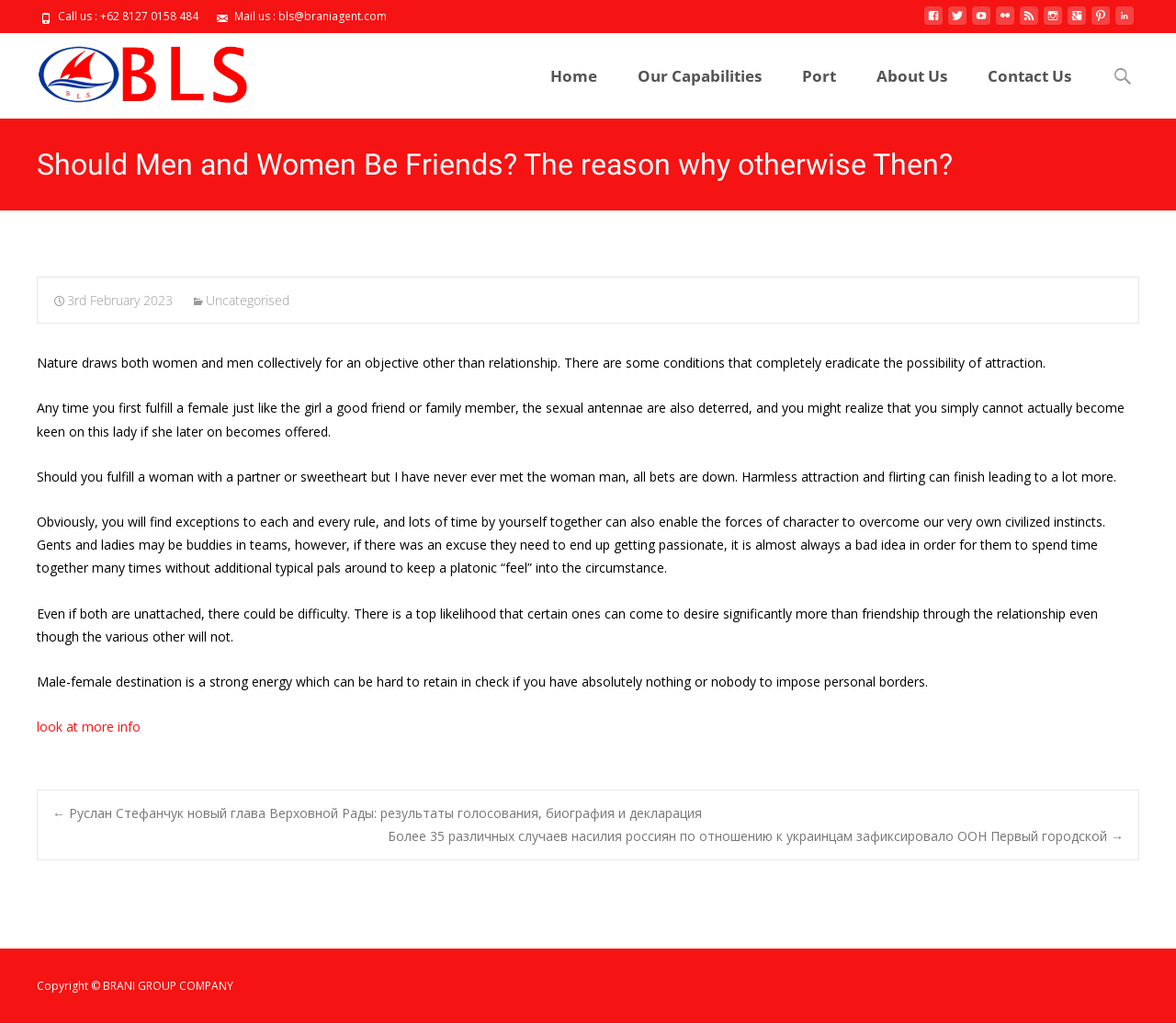Offer an extensive depiction of the webpage and its key elements.

The webpage is about an article discussing whether men and women can be friends, with the title "Should Men and Women Be Friends? The reason why otherwise Then?" at the top. Below the title, there is a header section with several links to social media platforms, a phone number, and an email address. 

On the top-right corner, there is a search bar with a search icon and a placeholder text "Search for:". 

The main content of the webpage is an article divided into several paragraphs. The article discusses the possibility of men and women being friends, citing various conditions that can affect the possibility of attraction between them. The paragraphs are separated by a small gap, making it easy to read.

On the top navigation bar, there are links to different sections of the website, including "Home", "Our Capabilities", "Port", "About Us", and "Contact Us". 

At the bottom of the article, there is a "Post navigation" section with links to previous and next articles. The previous article is titled "Руслан Стефанчук новый глава Верховной Рады: результаты голосования, биография и декларация", and the next article is titled "Более 35 различных случаев насилия россиян по отношению к украинцам зафиксировало ООН Первый городской". 

Finally, at the very bottom of the webpage, there is a copyright notice stating "Copyright © BRANI GROUP COMPANY".